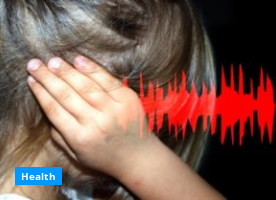Using the information from the screenshot, answer the following question thoroughly:
What is the color of the soundwave in the background?

The soundwave in the background of the image transitions from yellow to red, which is used to visually represent the increasing intensity of the noise or sound.